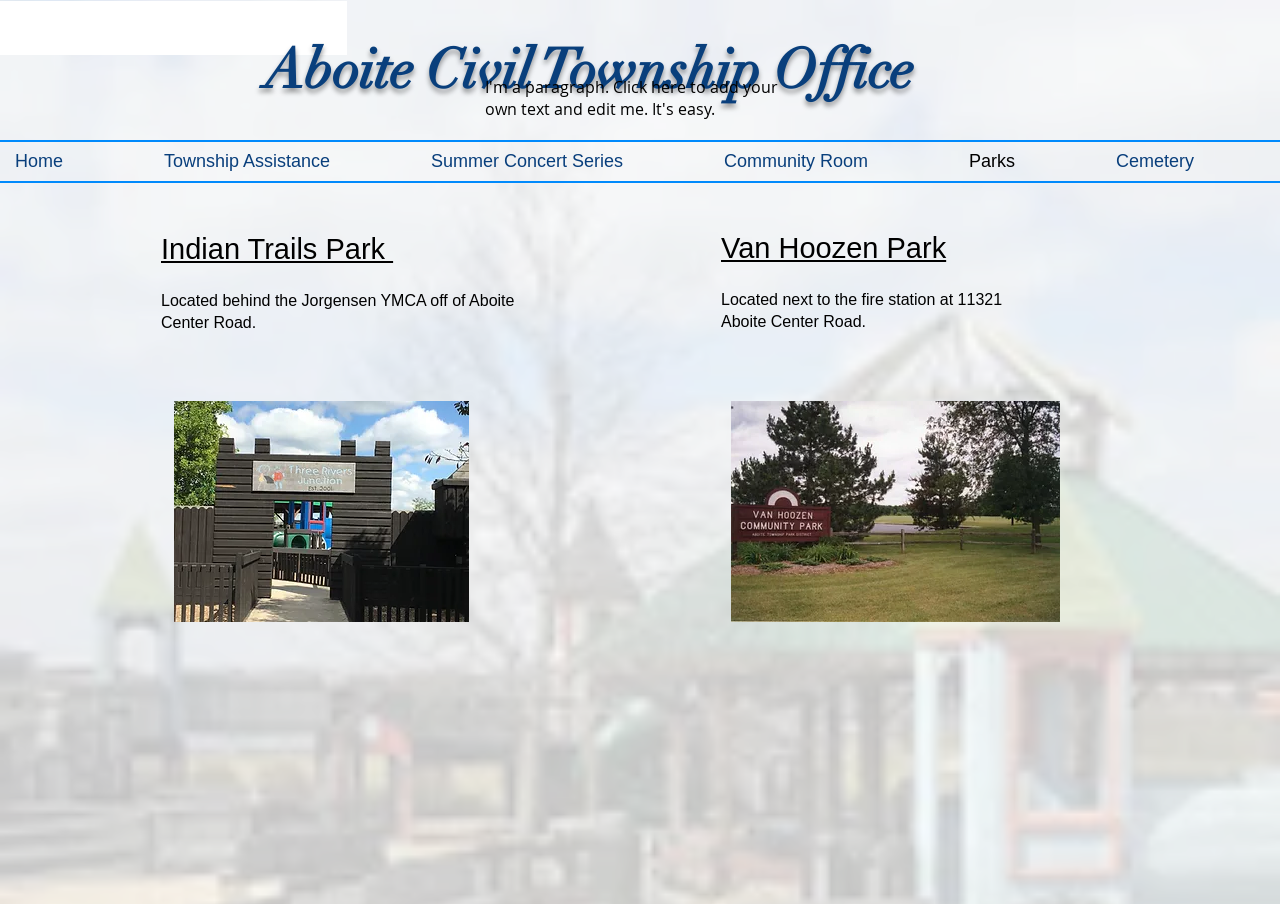Using the element description Community Room, predict the bounding box coordinates for the UI element. Provide the coordinates in (top-left x, top-left y, bottom-right x, bottom-right y) format with values ranging from 0 to 1.

[0.554, 0.157, 0.745, 0.2]